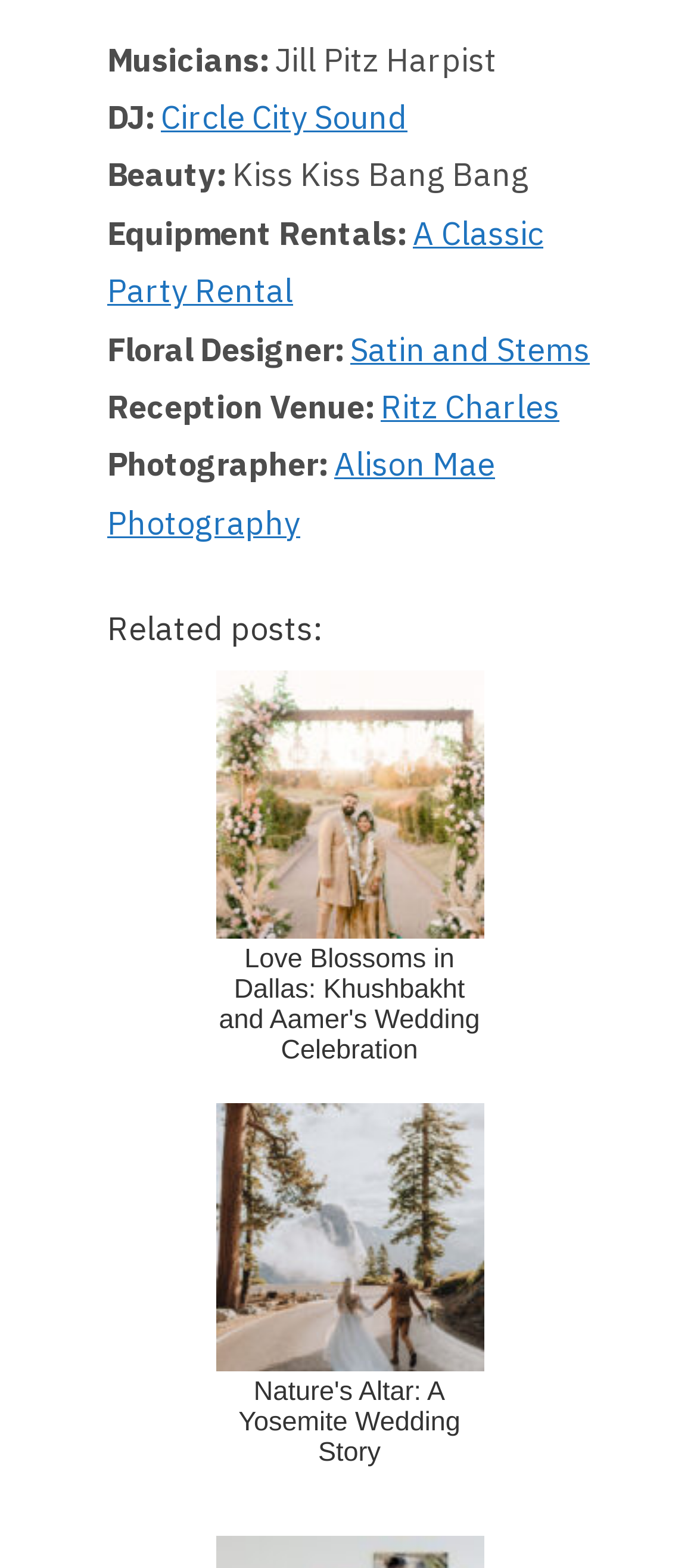What is the name of the photographer?
Based on the image, respond with a single word or phrase.

Alison Mae Photography